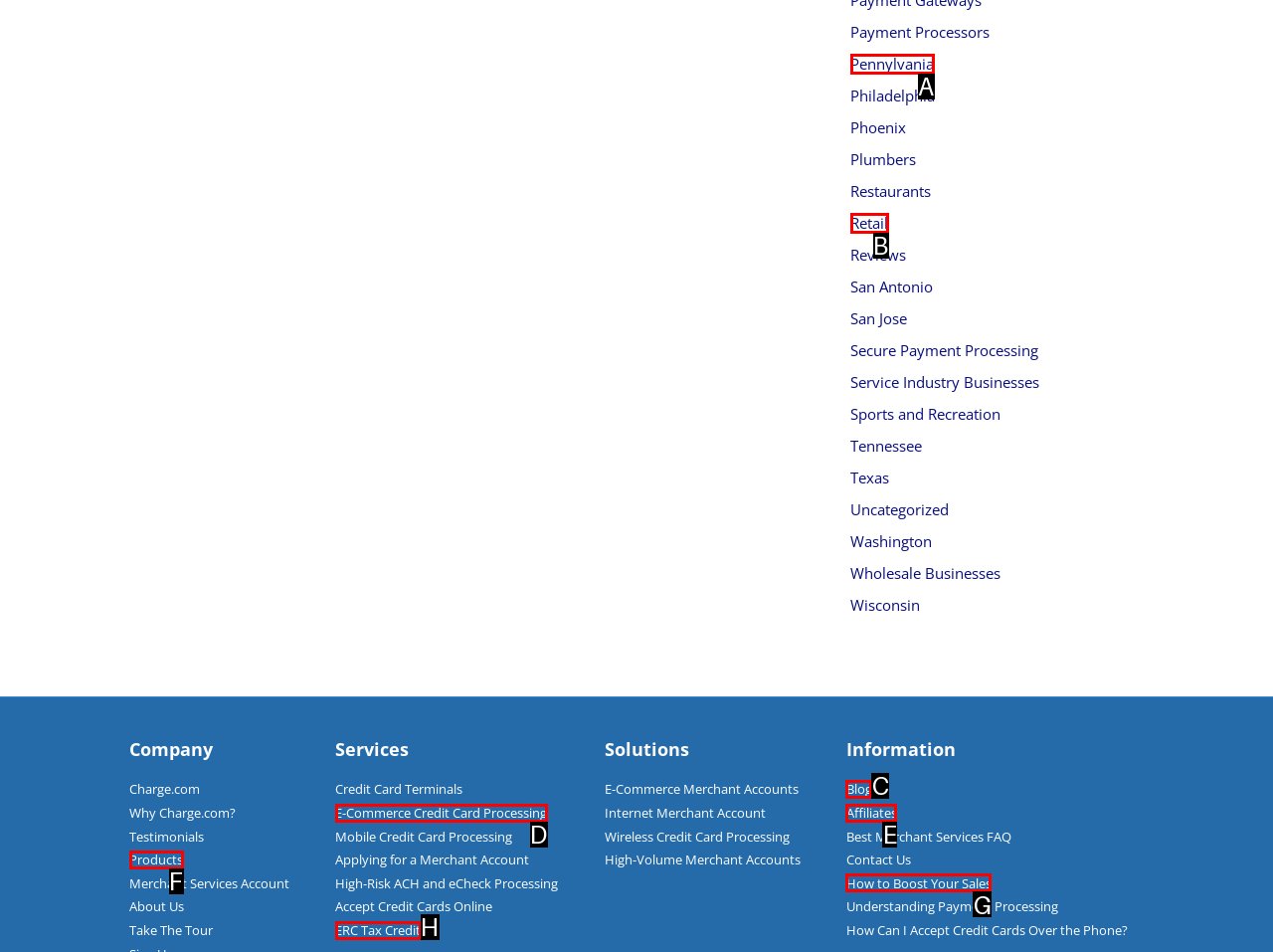Tell me which one HTML element best matches the description: How to Boost Your Sales Answer with the option's letter from the given choices directly.

G